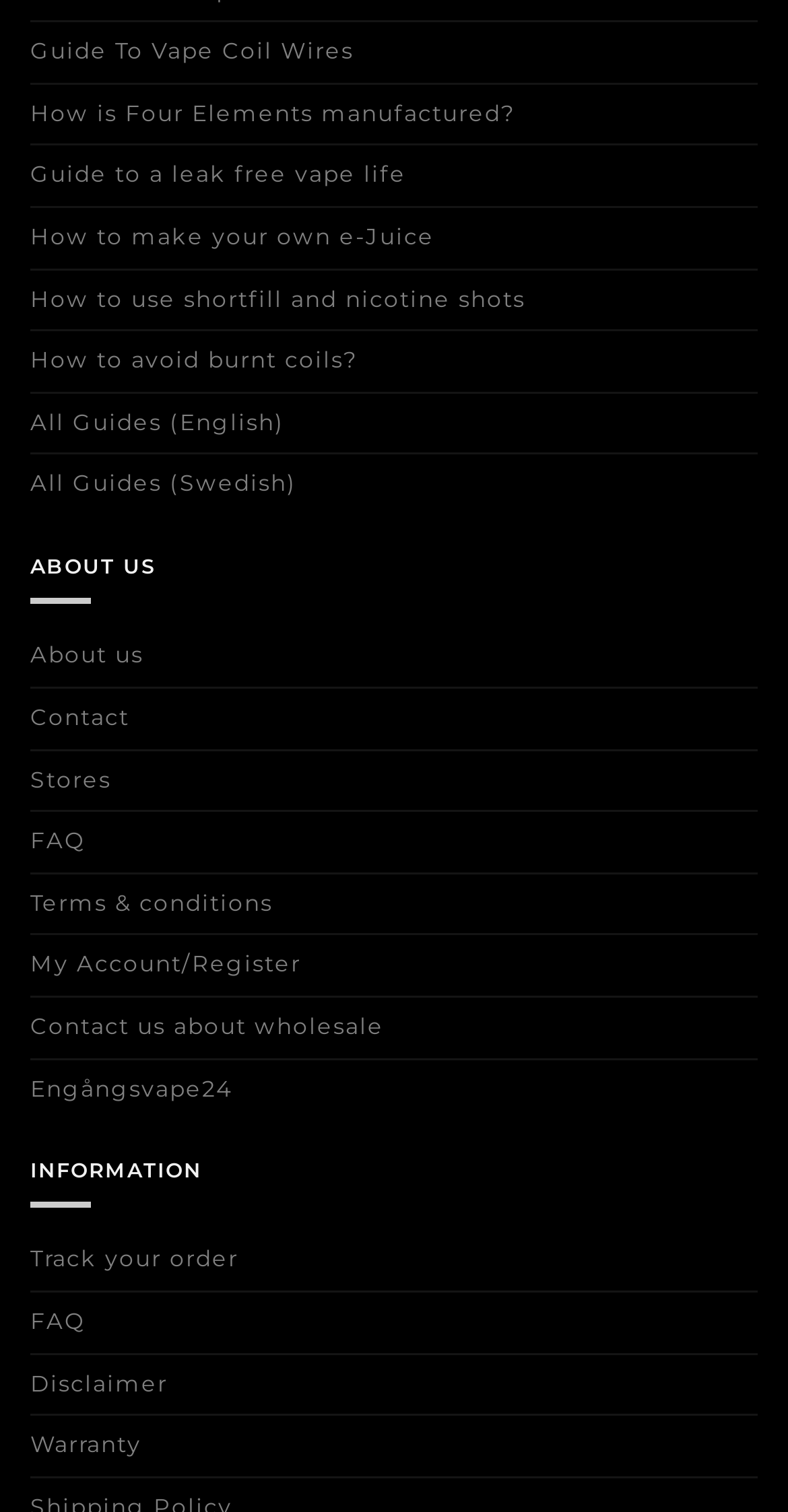What is the last link on the webpage?
Look at the webpage screenshot and answer the question with a detailed explanation.

The last link on the webpage is 'Warranty', which is located at the bottom of the webpage.